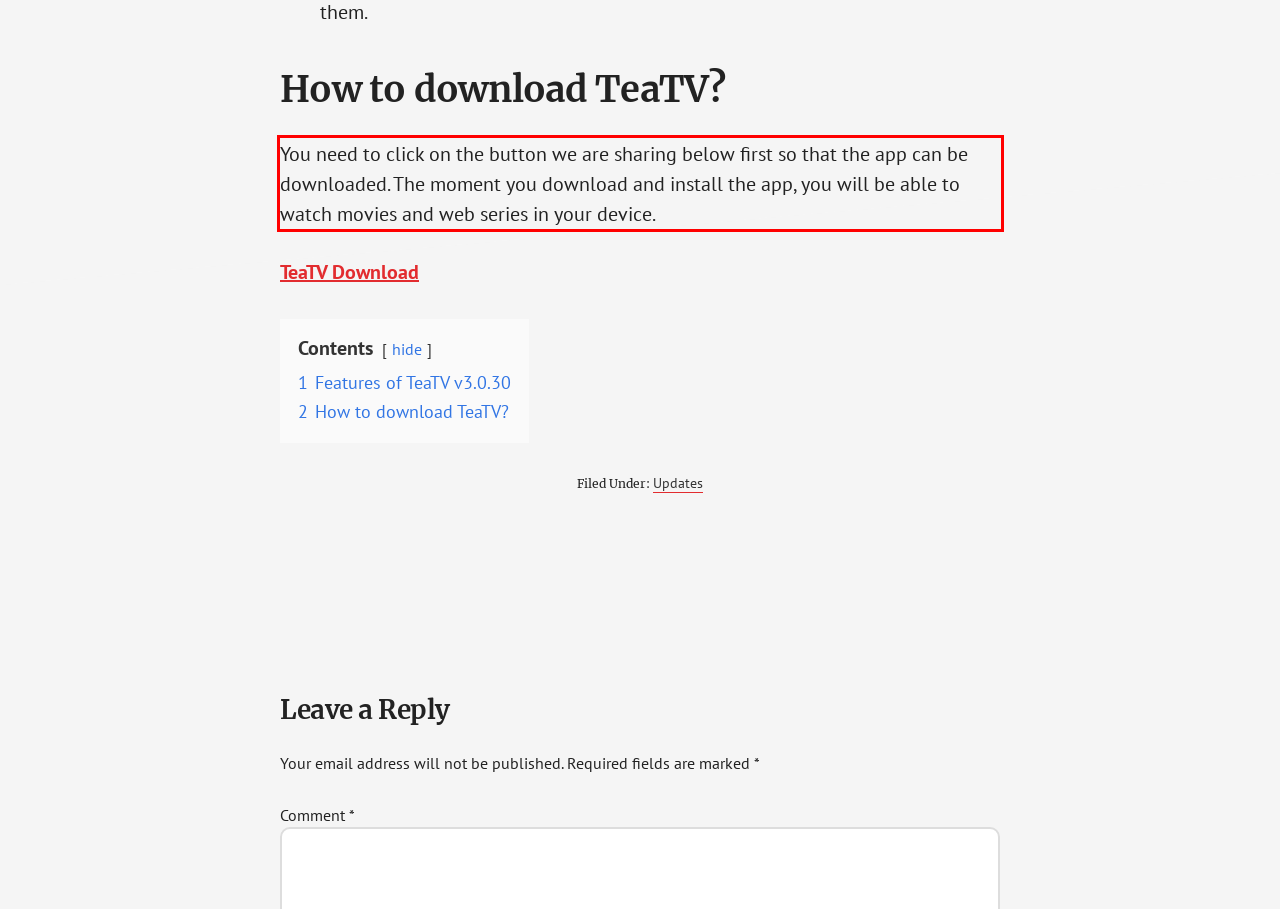From the given screenshot of a webpage, identify the red bounding box and extract the text content within it.

You need to click on the button we are sharing below first so that the app can be downloaded. The moment you download and install the app, you will be able to watch movies and web series in your device.